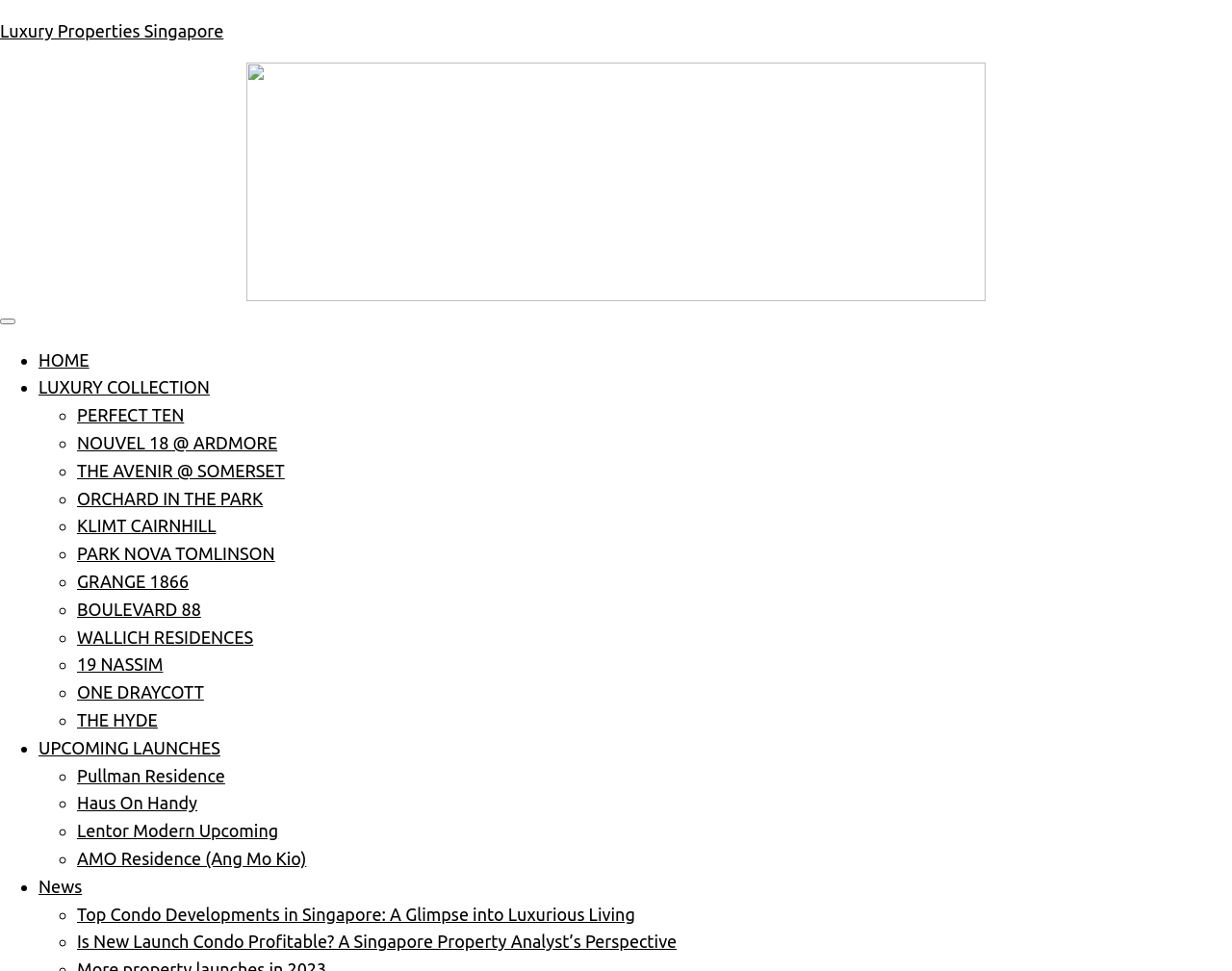Please provide a brief answer to the question using only one word or phrase: 
Are there any upcoming launches listed on this webpage?

Yes